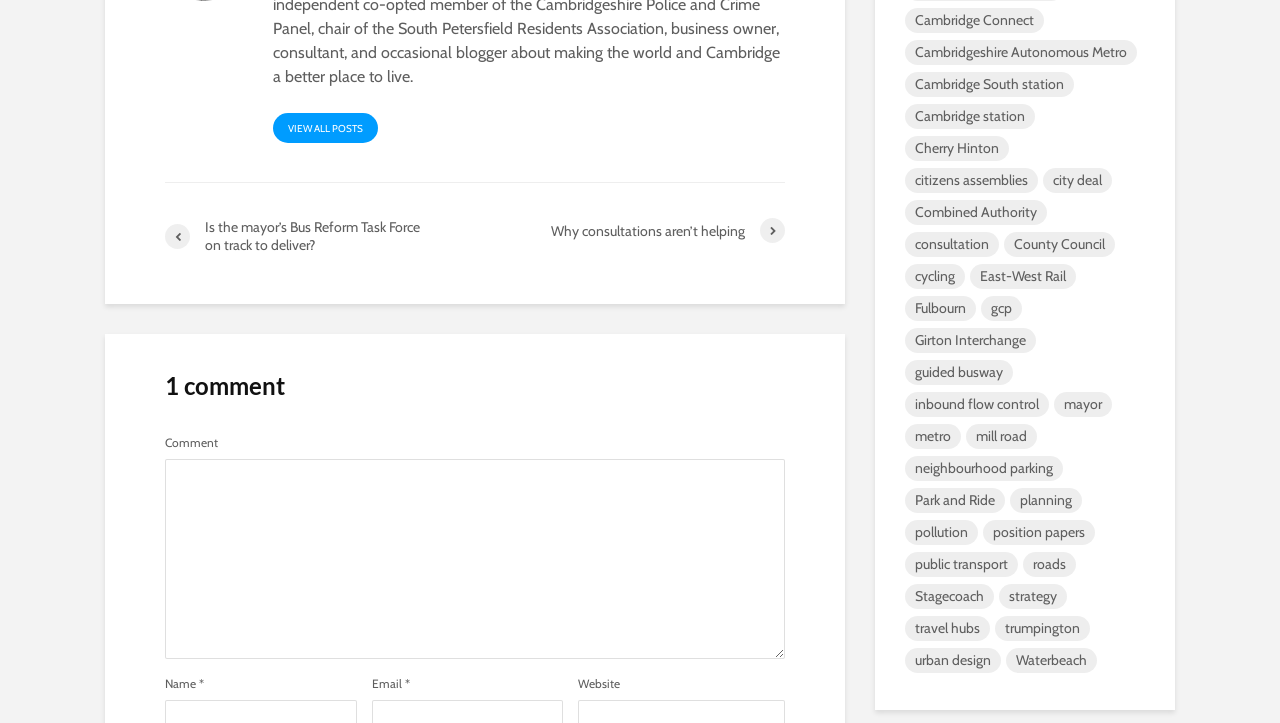How many comments are there on this webpage?
Answer the question with a detailed explanation, including all necessary information.

The heading '1 comment' on the webpage indicates that there is only one comment on this webpage.